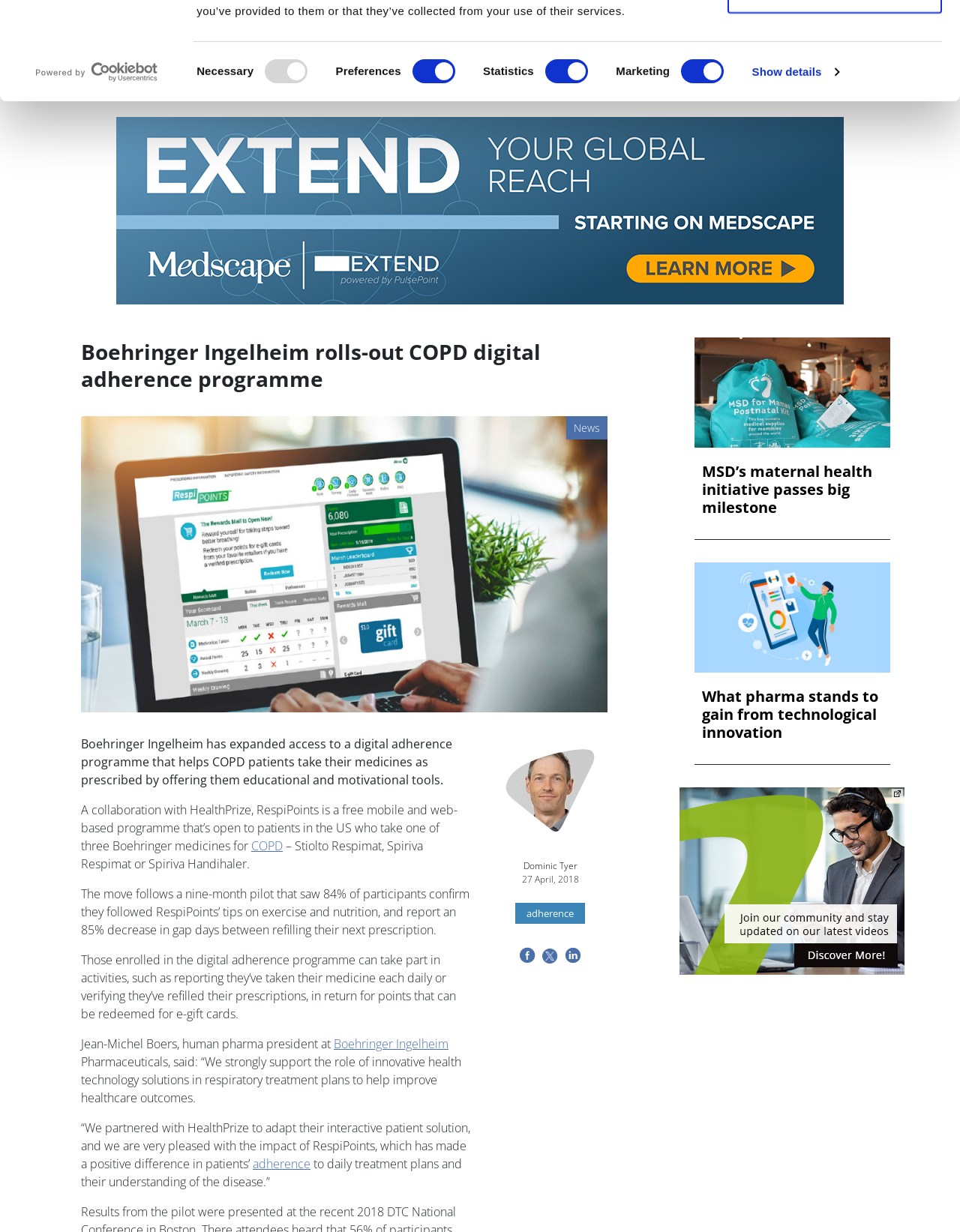What is the purpose of the RespiPoints programme?
Using the screenshot, give a one-word or short phrase answer.

To help COPD patients take their medicines as prescribed